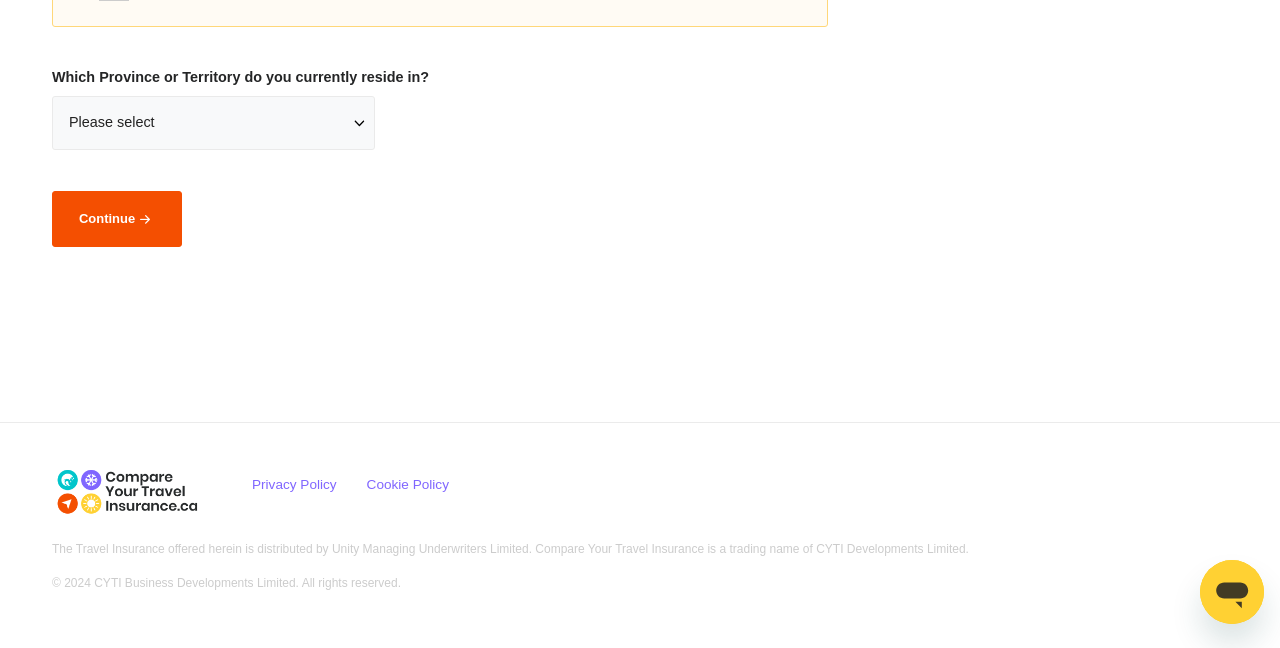Identify the bounding box of the UI component described as: "Cookie Policy".

[0.286, 0.736, 0.374, 0.759]